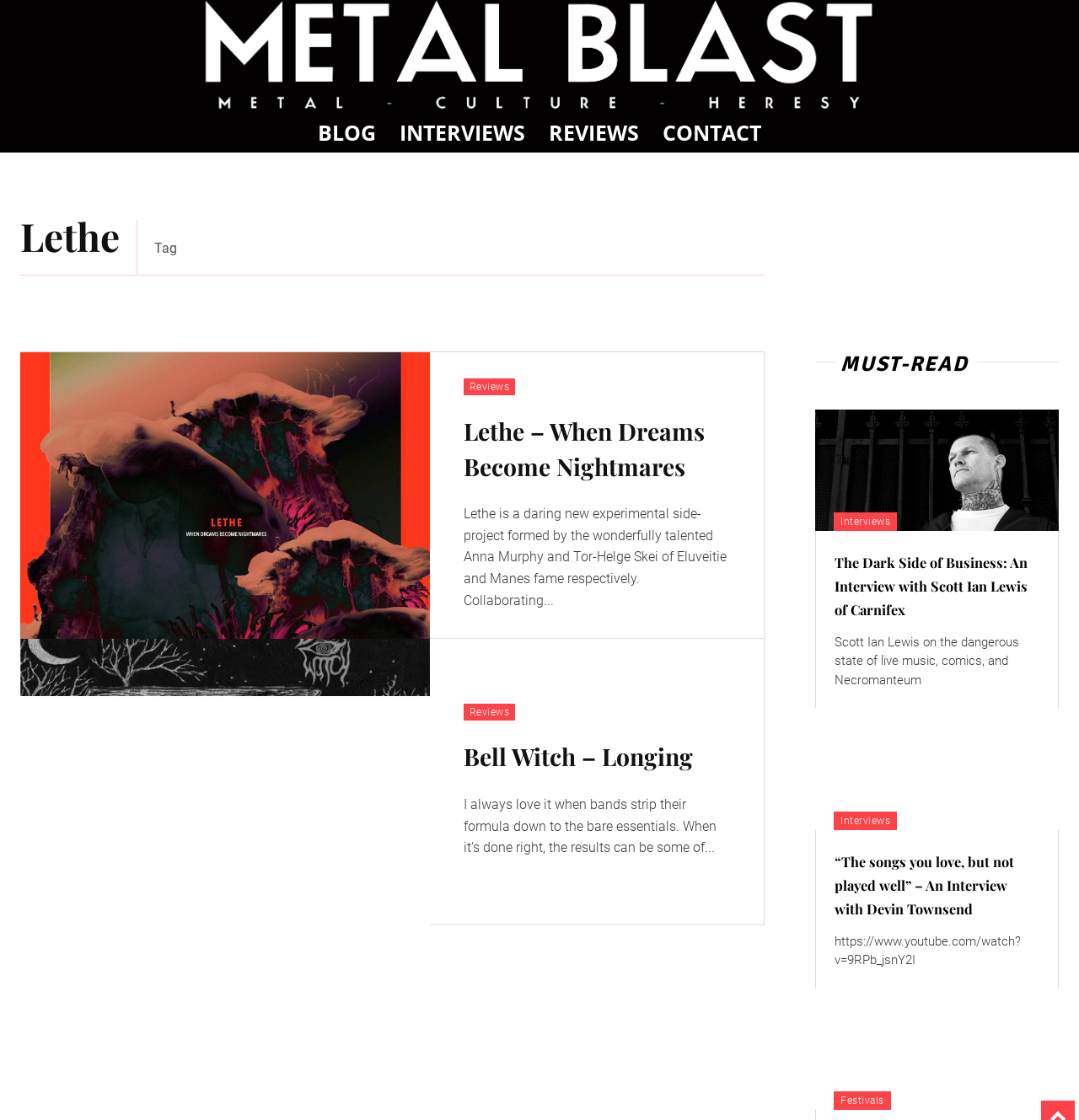Respond to the following question using a concise word or phrase: 
What is the topic of the interview with Scott Ian Lewis?

The Dark Side of Business